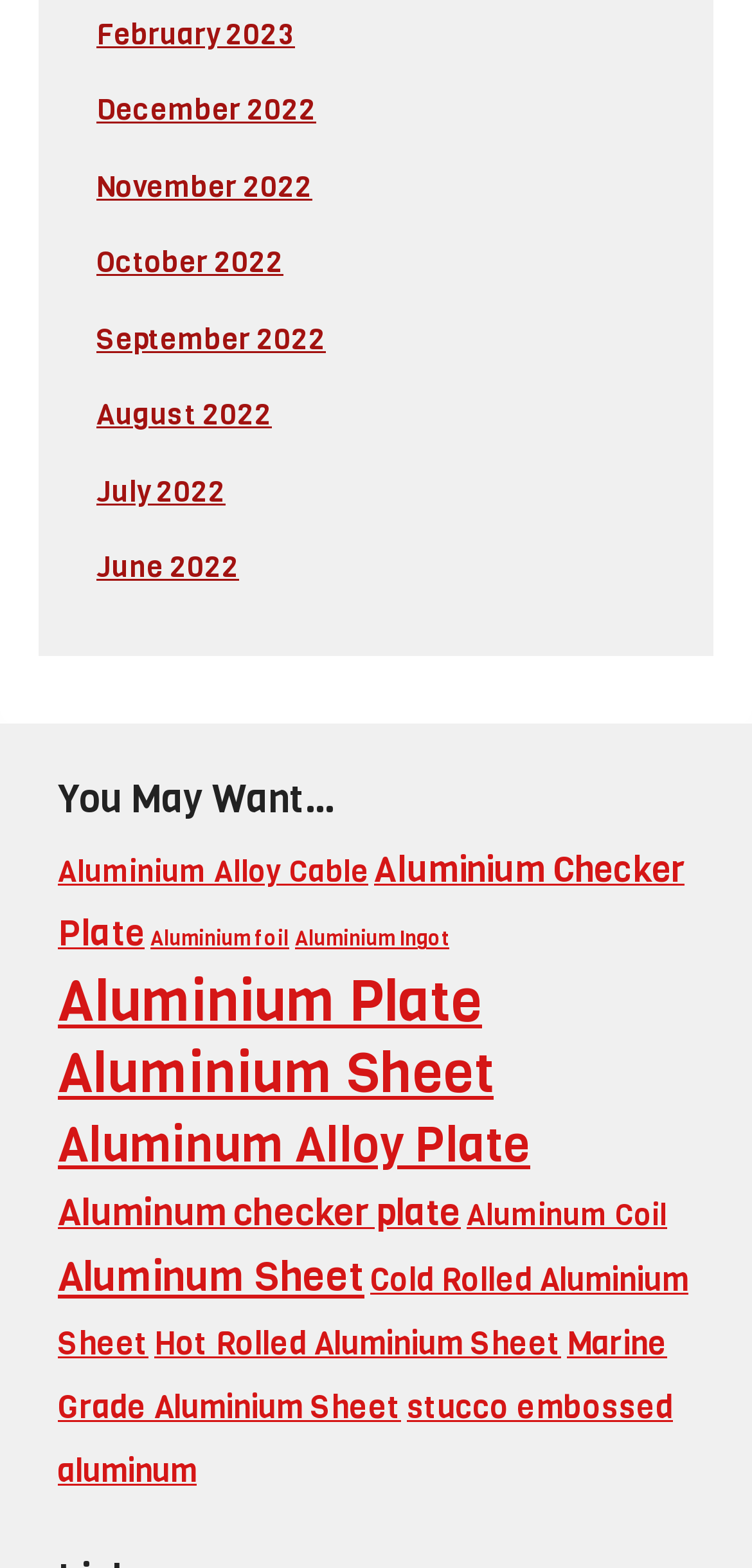Determine the bounding box coordinates of the region I should click to achieve the following instruction: "Check Aluminium foil products". Ensure the bounding box coordinates are four float numbers between 0 and 1, i.e., [left, top, right, bottom].

[0.2, 0.59, 0.385, 0.608]